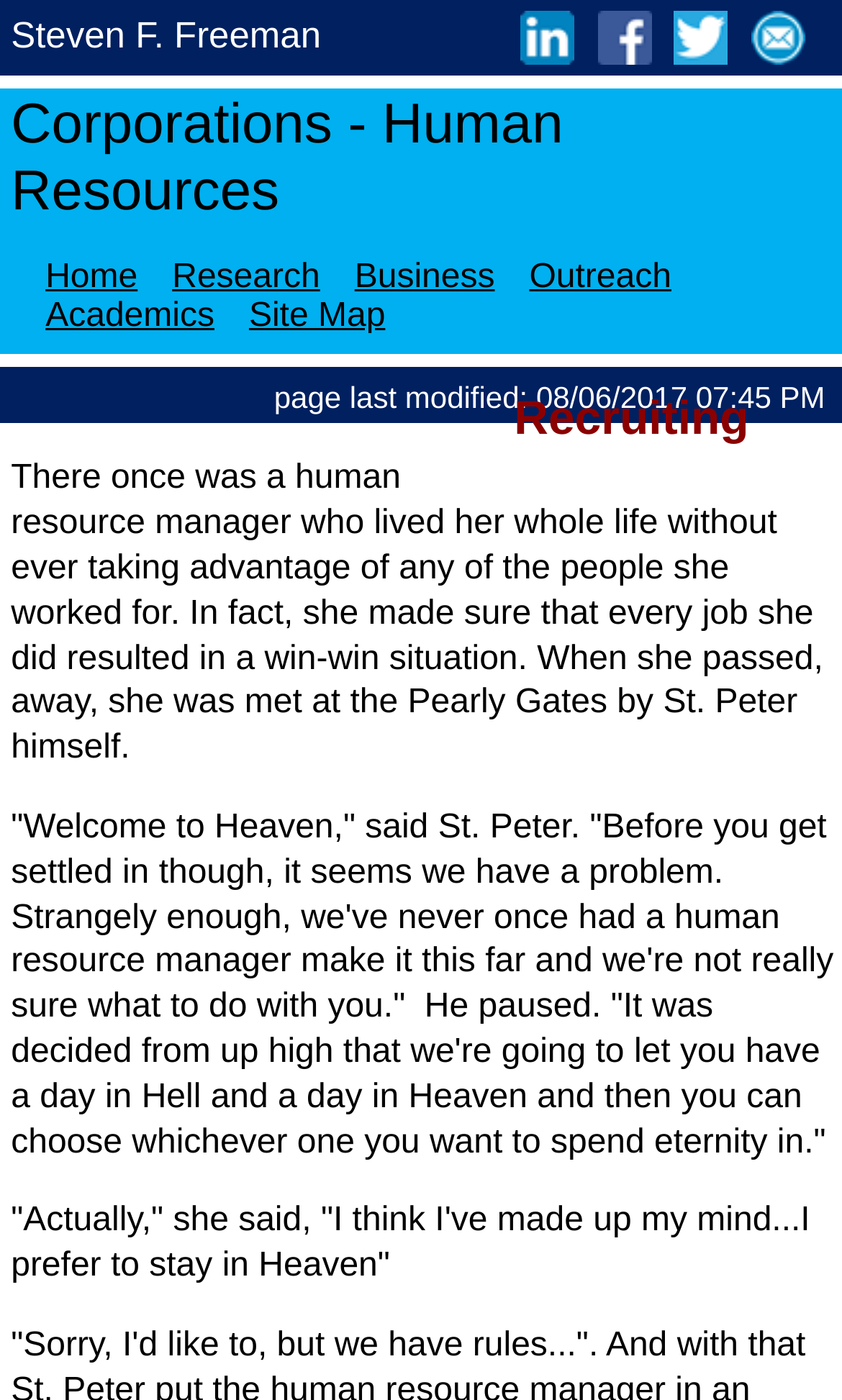Provide the bounding box coordinates of the area you need to click to execute the following instruction: "Go to Home page".

[0.033, 0.185, 0.184, 0.213]